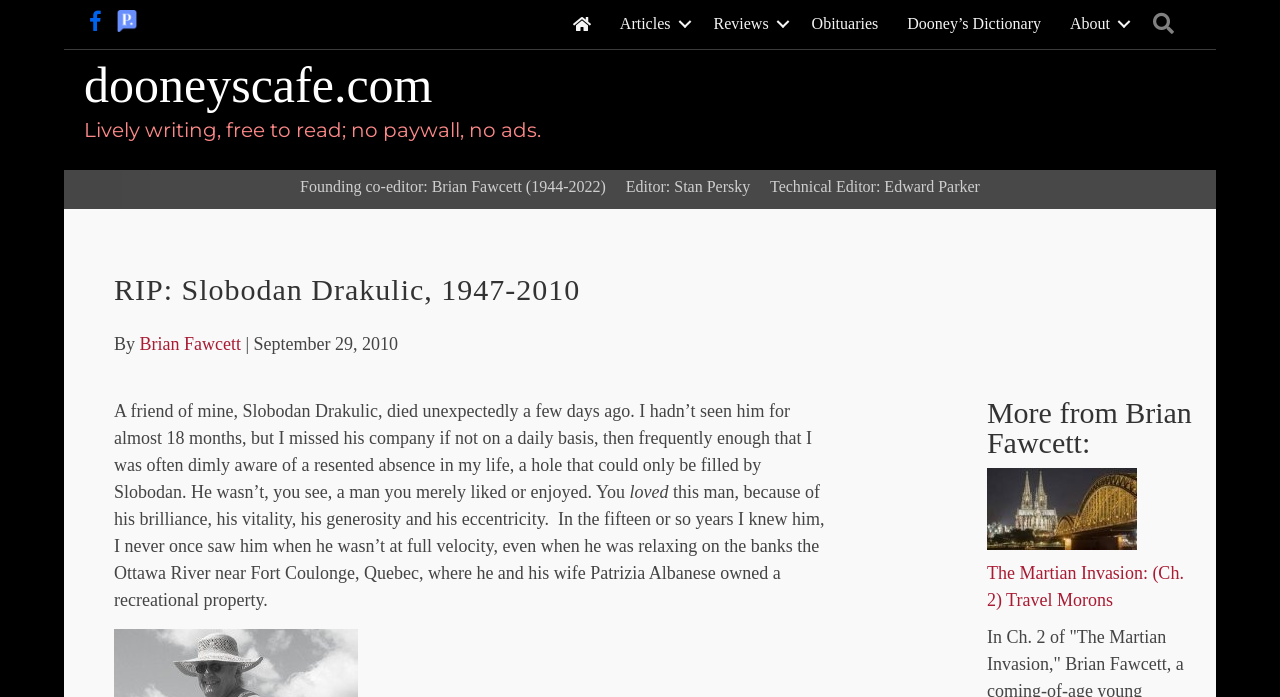Could you indicate the bounding box coordinates of the region to click in order to complete this instruction: "Read more articles".

[0.473, 0.003, 0.546, 0.067]